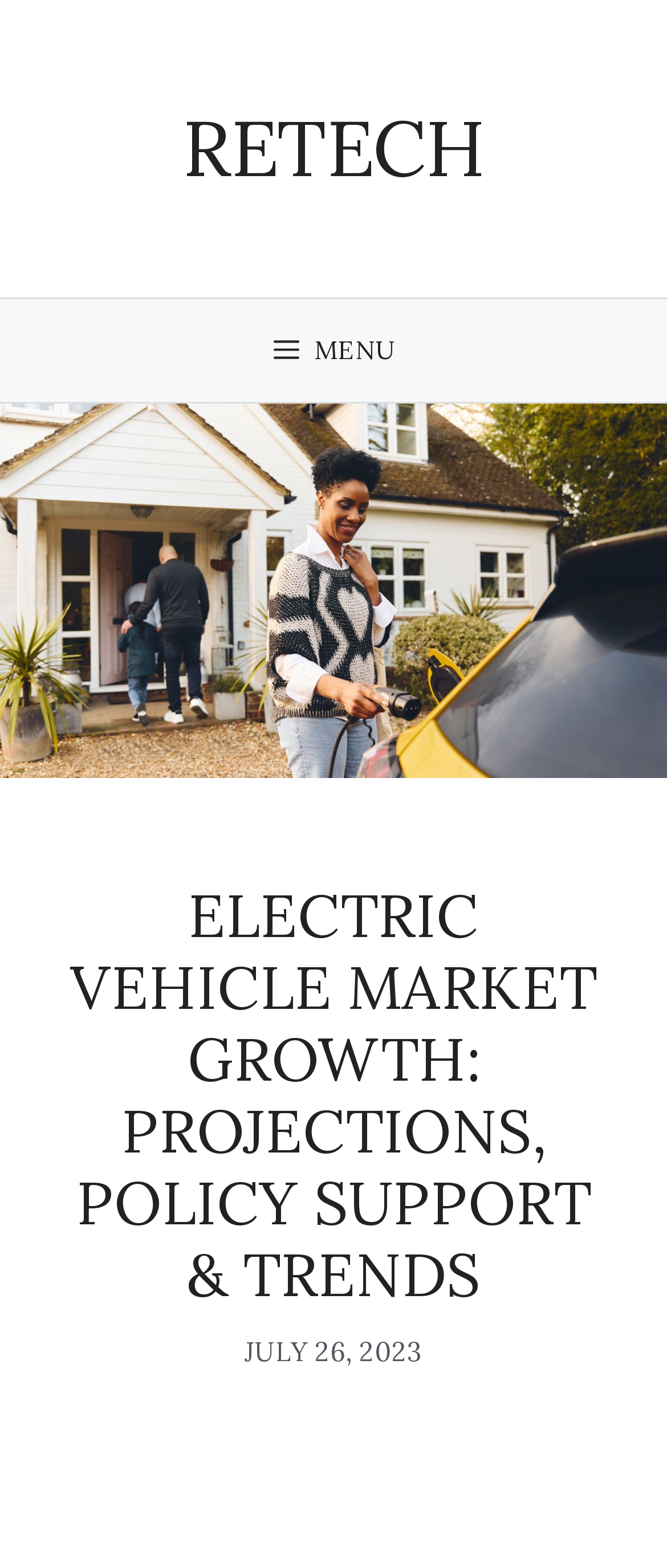Use the information in the screenshot to answer the question comprehensively: What is the main topic of the webpage?

I inferred the answer by analyzing the heading element within the header section, which contains the text 'ELECTRIC VEHICLE MARKET GROWTH: PROJECTIONS, POLICY SUPPORT & TRENDS'.